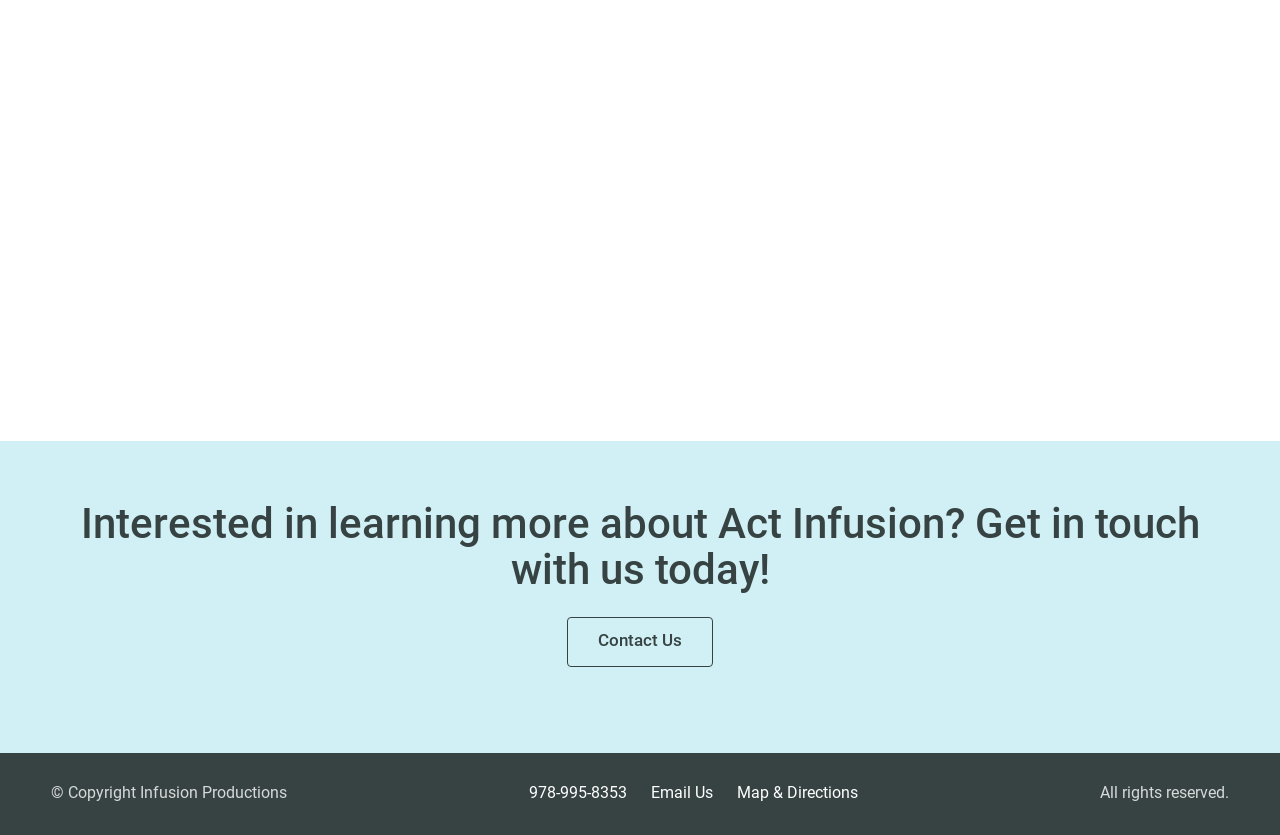From the webpage screenshot, identify the region described by Map & Directions. Provide the bounding box coordinates as (top-left x, top-left y, bottom-right x, bottom-right y), with each value being a floating point number between 0 and 1.

[0.576, 0.937, 0.67, 0.96]